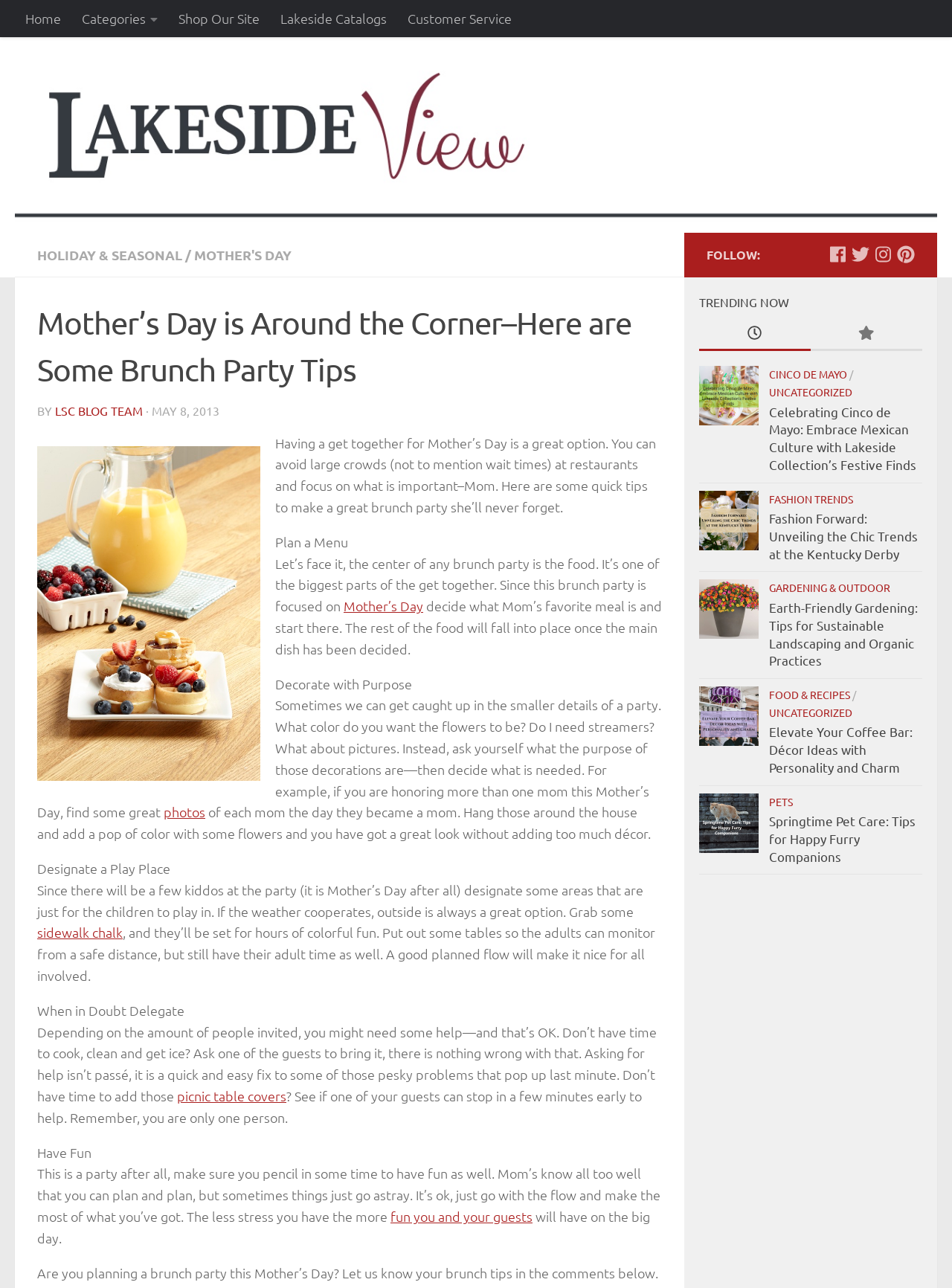Identify the bounding box coordinates of the element to click to follow this instruction: 'Read the blog post 'Mother’s Day is Around the Corner–Here are Some Brunch Party Tips''. Ensure the coordinates are four float values between 0 and 1, provided as [left, top, right, bottom].

[0.039, 0.233, 0.695, 0.305]